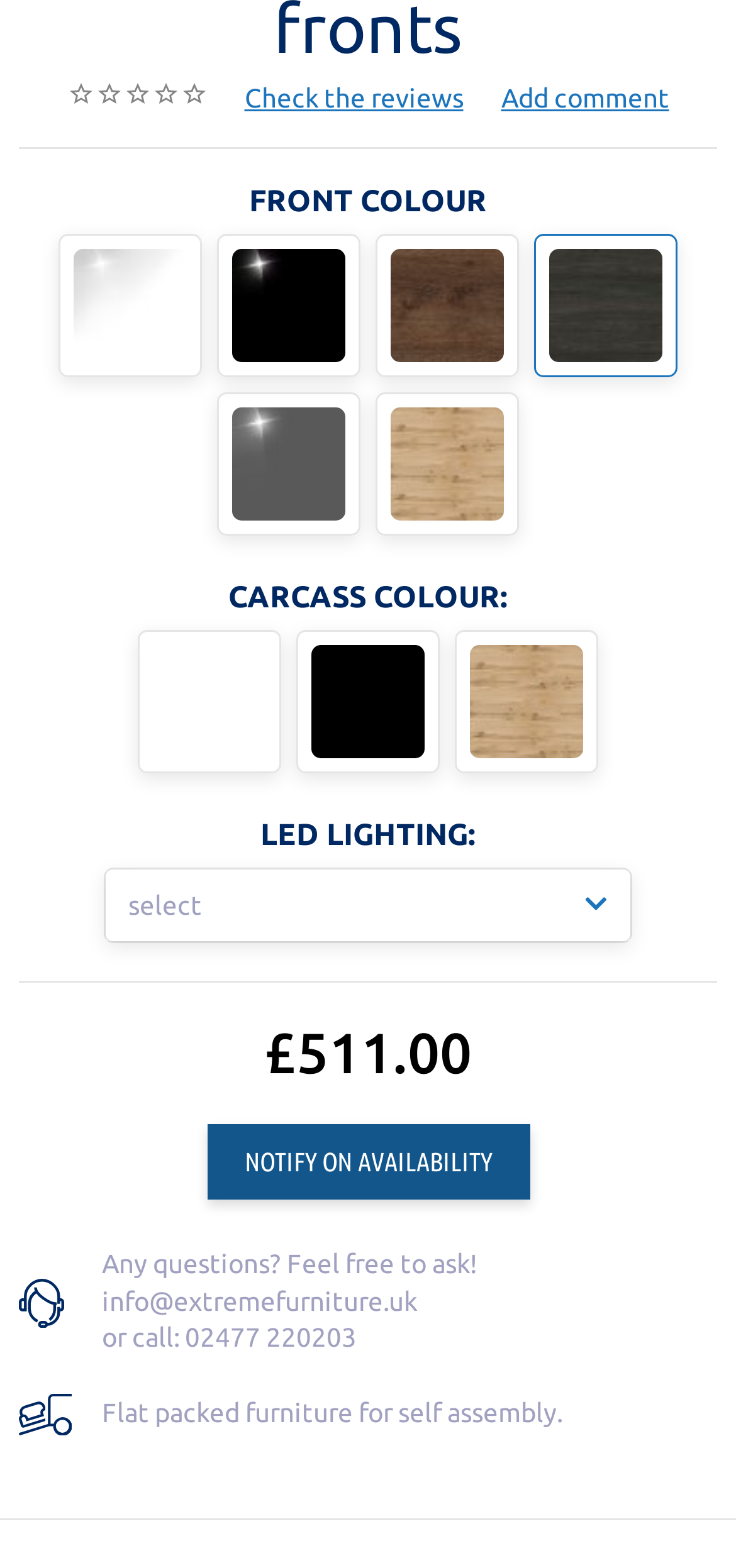Determine the bounding box of the UI component based on this description: "title="Flash"". The bounding box coordinates should be four float values between 0 and 1, i.e., [left, top, right, bottom].

[0.1, 0.159, 0.254, 0.231]